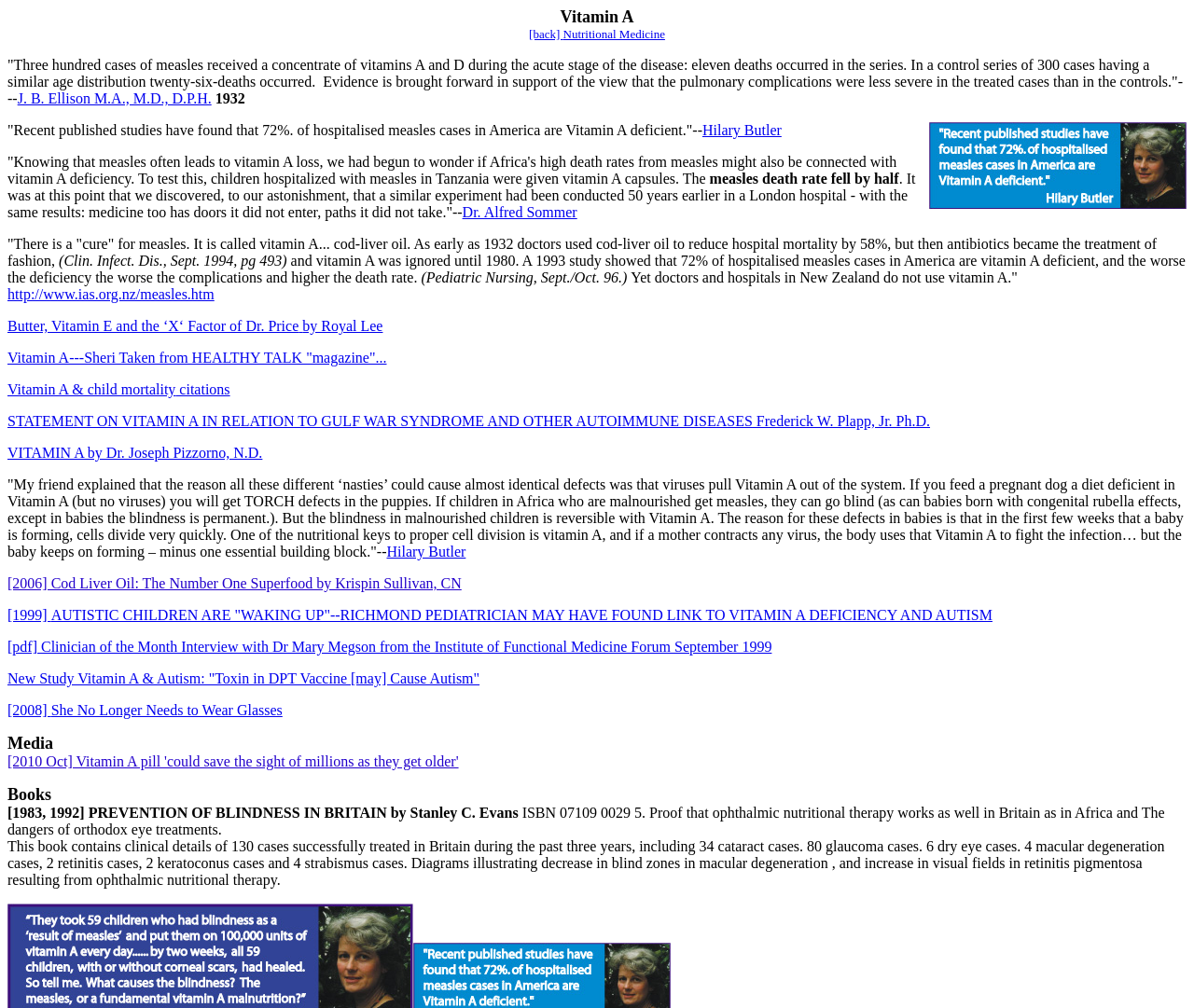Bounding box coordinates should be in the format (top-left x, top-left y, bottom-right x, bottom-right y) and all values should be floating point numbers between 0 and 1. Determine the bounding box coordinate for the UI element described as: Hilary Butler

[0.324, 0.539, 0.39, 0.555]